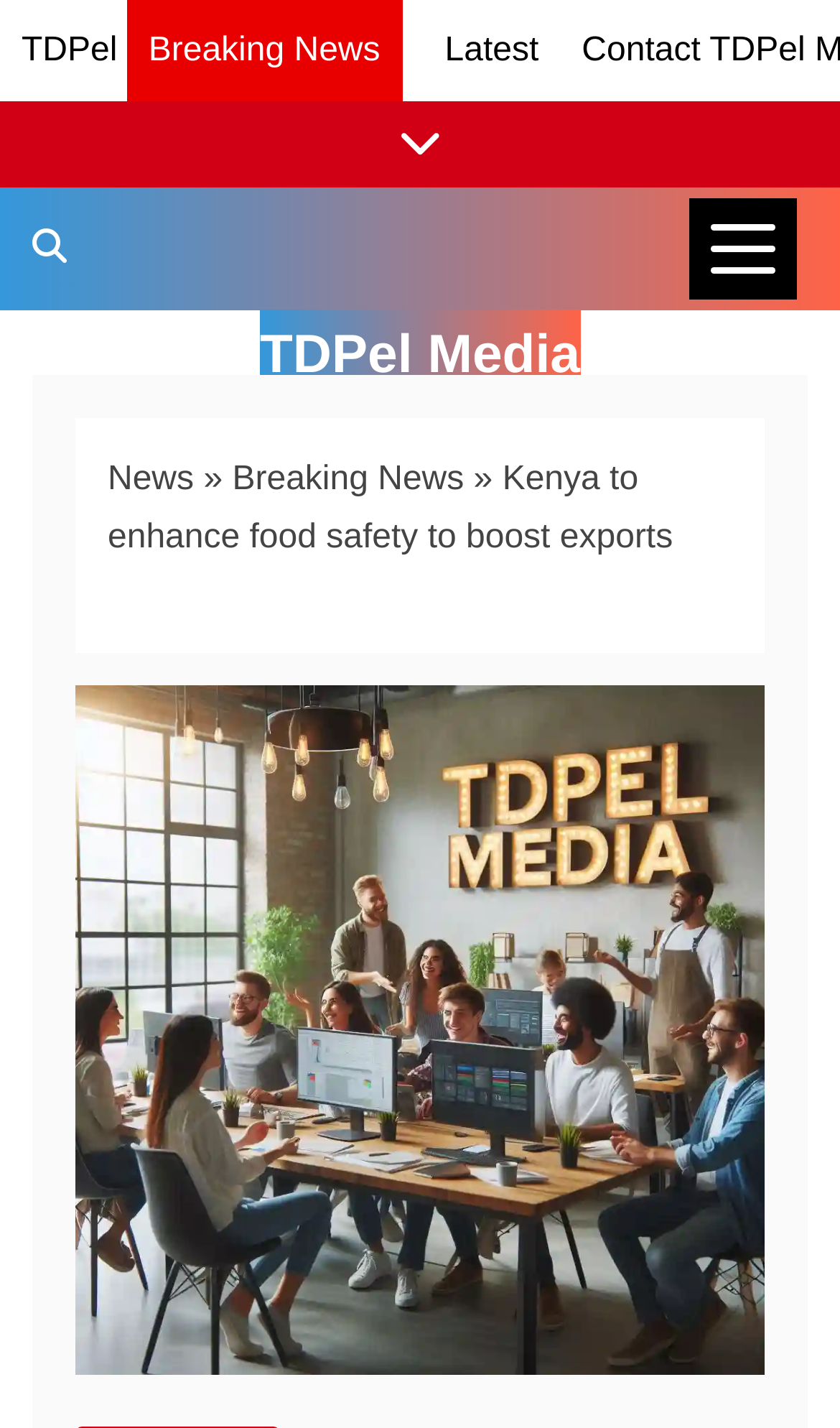Find and generate the main title of the webpage.

Kenya to enhance food safety to boost exports